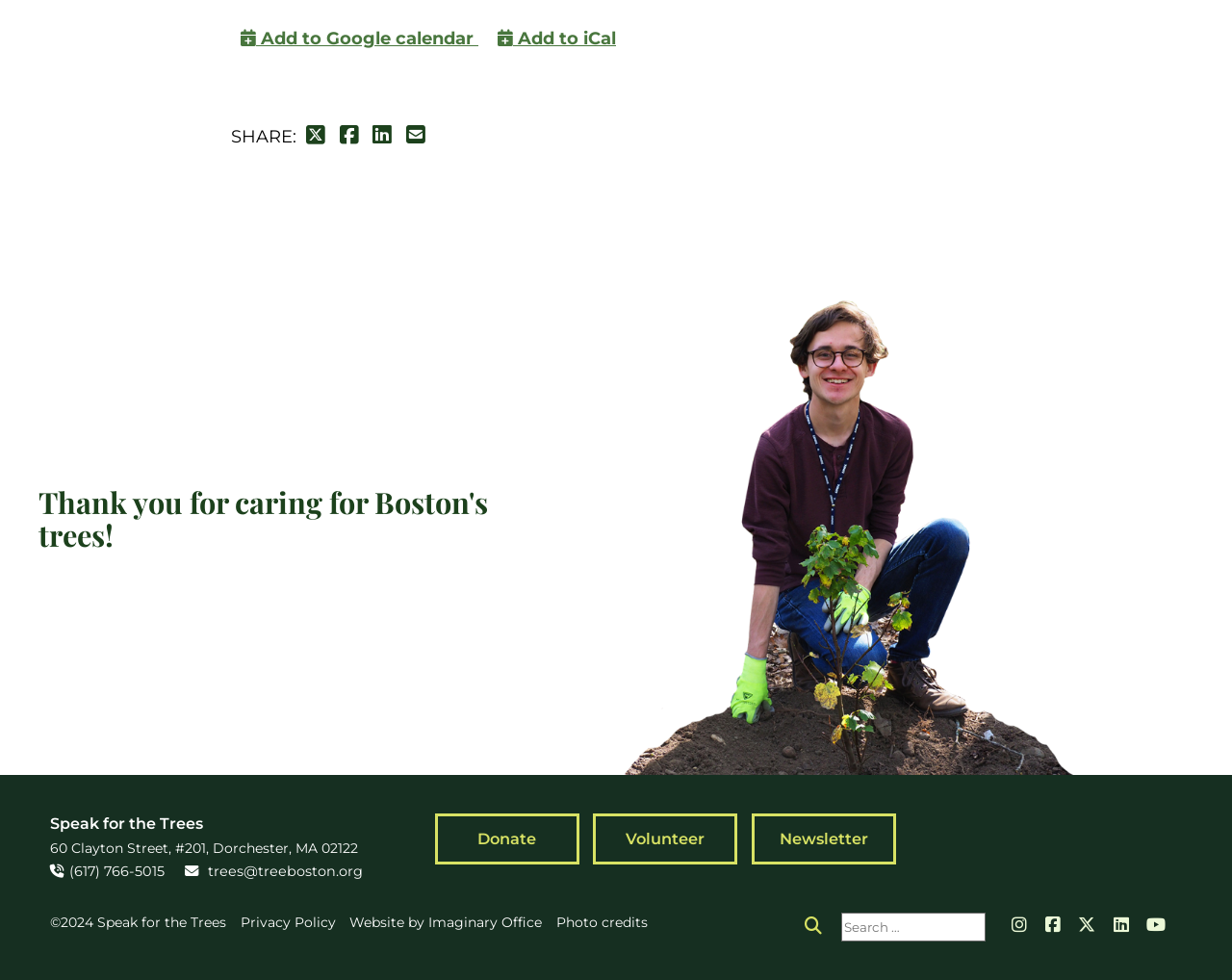Provide the bounding box coordinates of the HTML element this sentence describes: "trees@treeboston.org". The bounding box coordinates consist of four float numbers between 0 and 1, i.e., [left, top, right, bottom].

[0.15, 0.88, 0.294, 0.898]